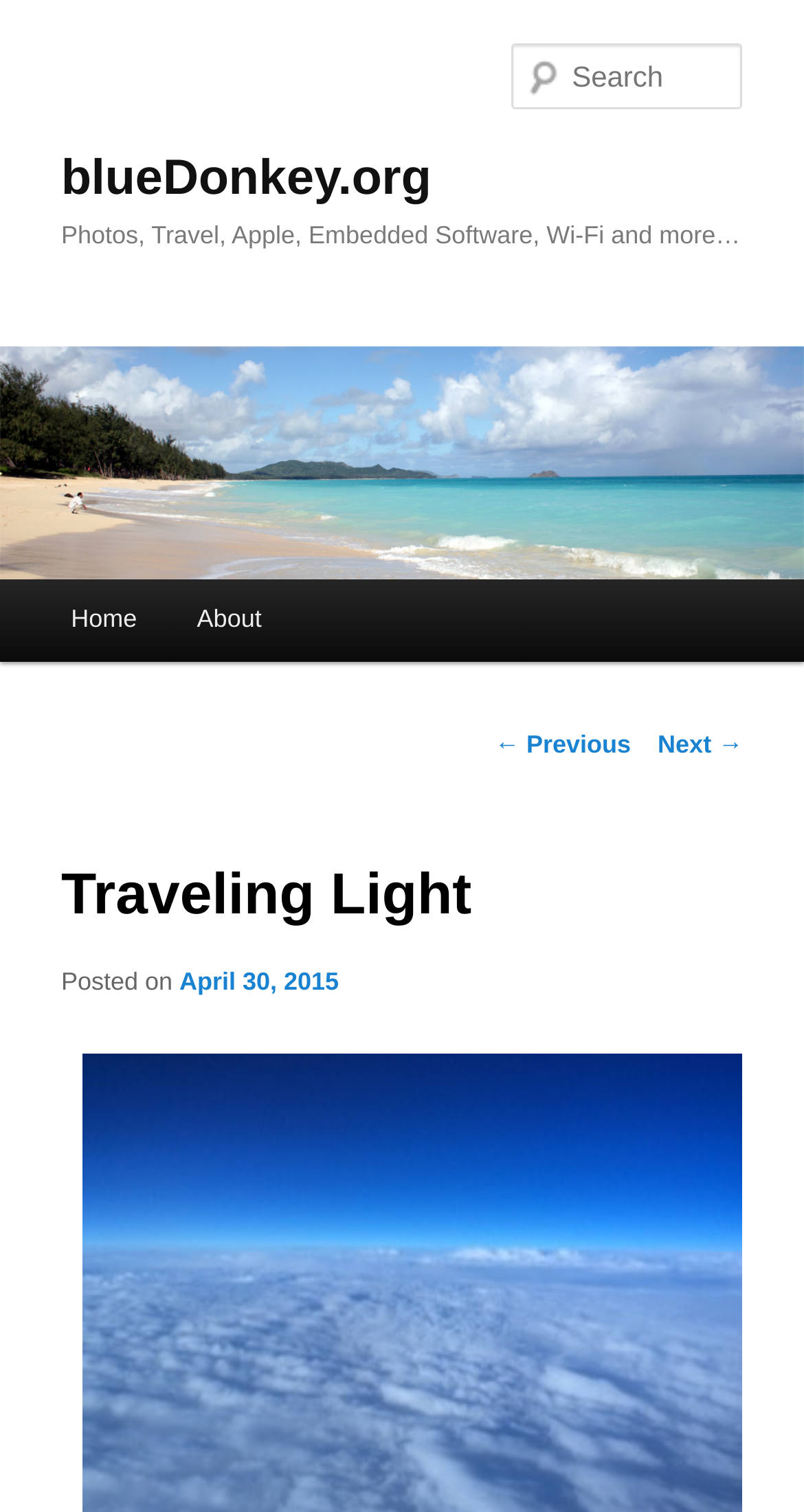Please identify the bounding box coordinates of the element that needs to be clicked to execute the following command: "visit about page". Provide the bounding box using four float numbers between 0 and 1, formatted as [left, top, right, bottom].

[0.208, 0.383, 0.363, 0.437]